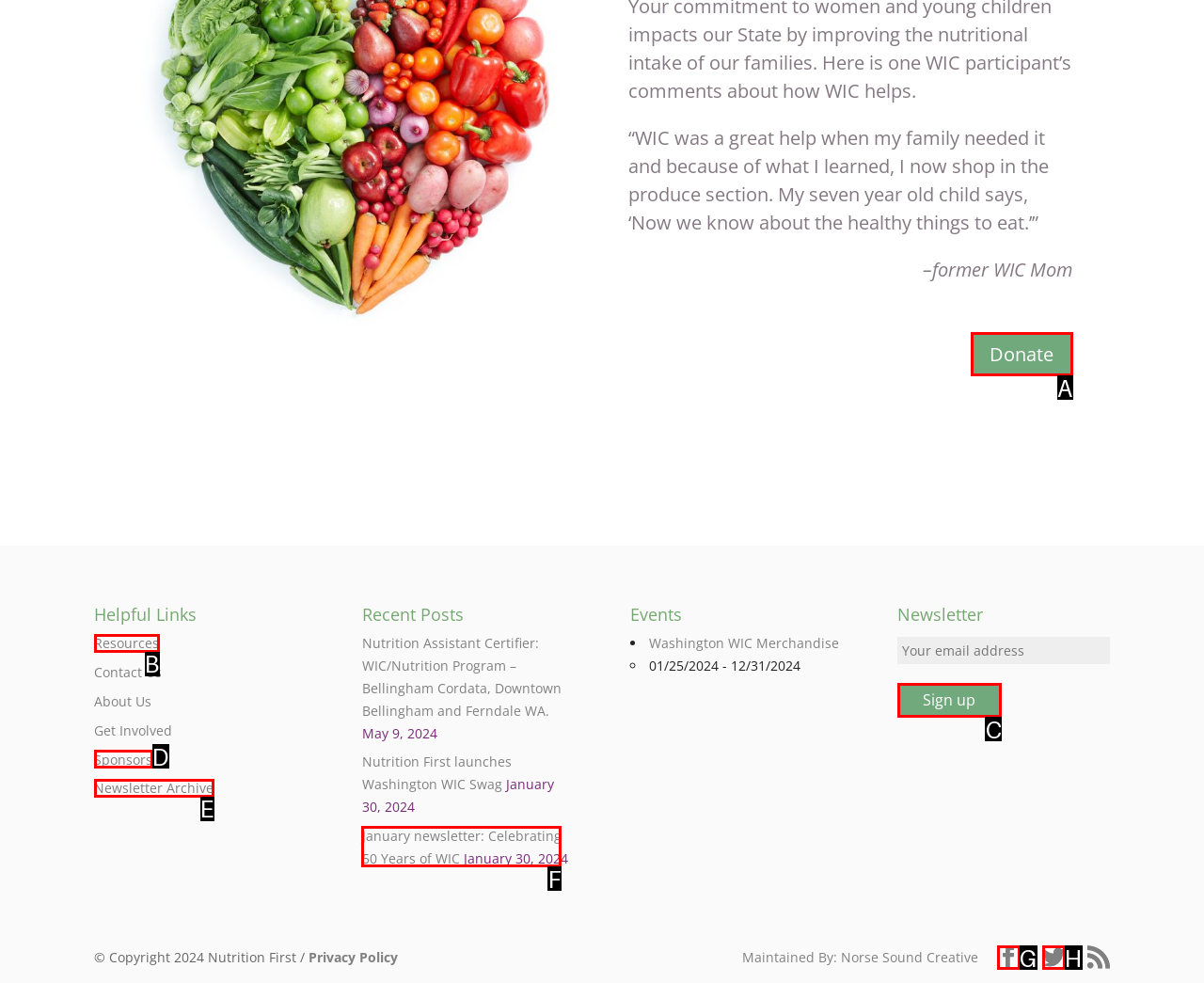Select the letter of the UI element you need to click to complete this task: Sign up for the newsletter.

C